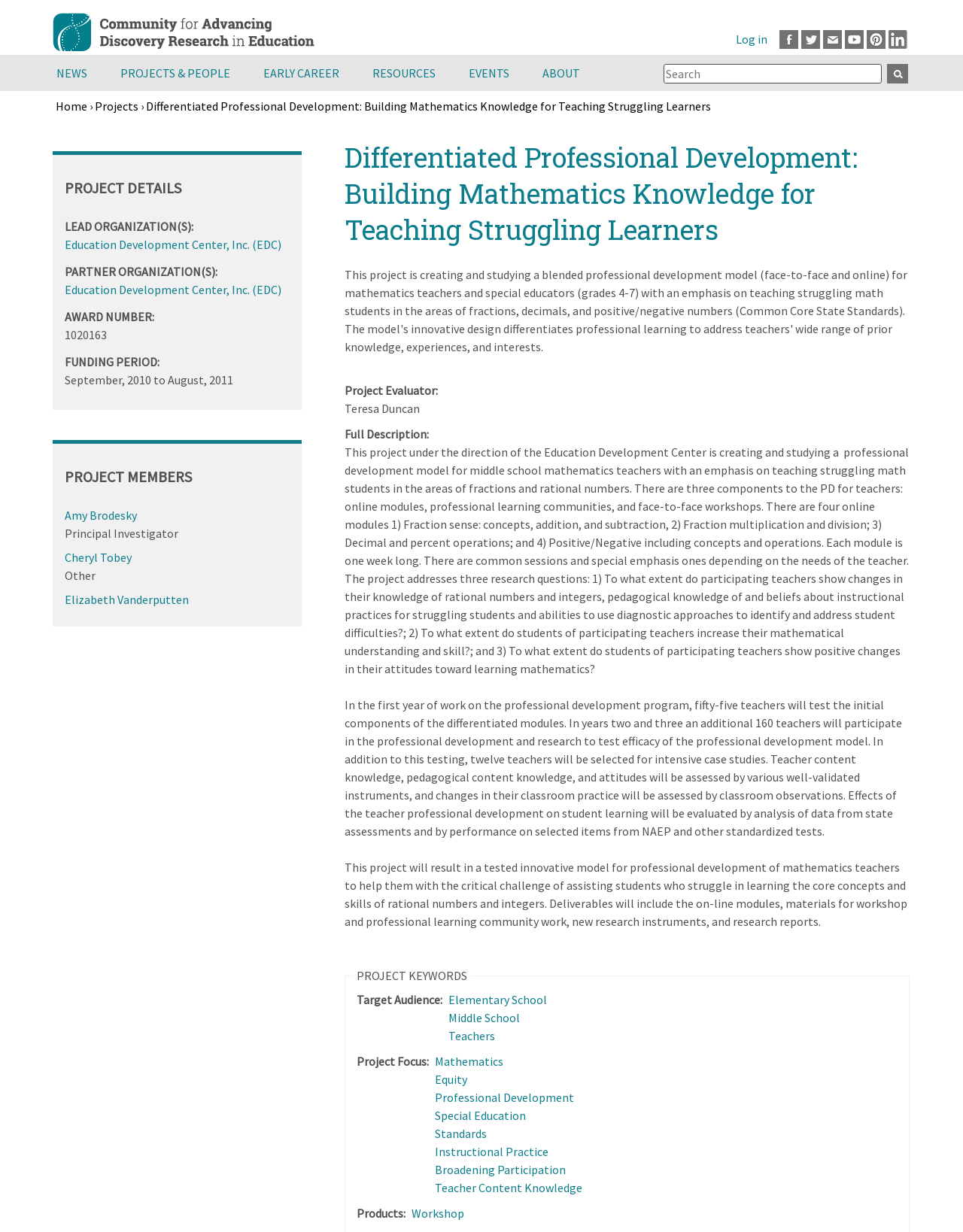Point out the bounding box coordinates of the section to click in order to follow this instruction: "Search for something".

[0.689, 0.052, 0.916, 0.068]